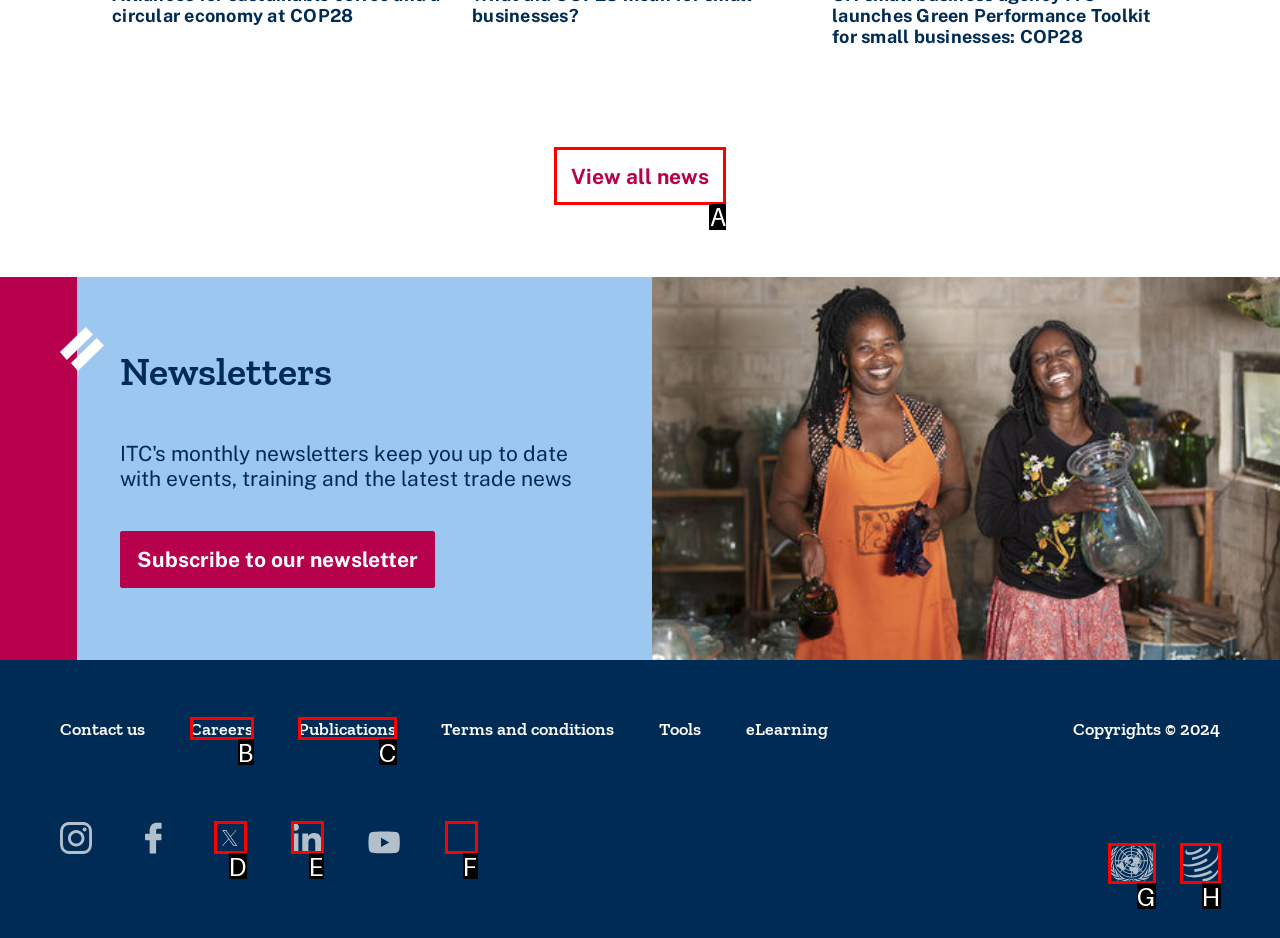Determine which UI element you should click to perform the task: View all news
Provide the letter of the correct option from the given choices directly.

A